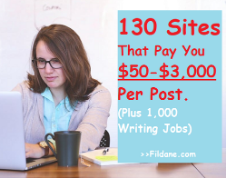What is the title of the resource displayed?
Provide an in-depth and detailed explanation in response to the question.

The title '130 Sites That Pay You $50-$3,000 Per Post' is prominently displayed in bold text, indicating a valuable resource for individuals seeking online writing opportunities.